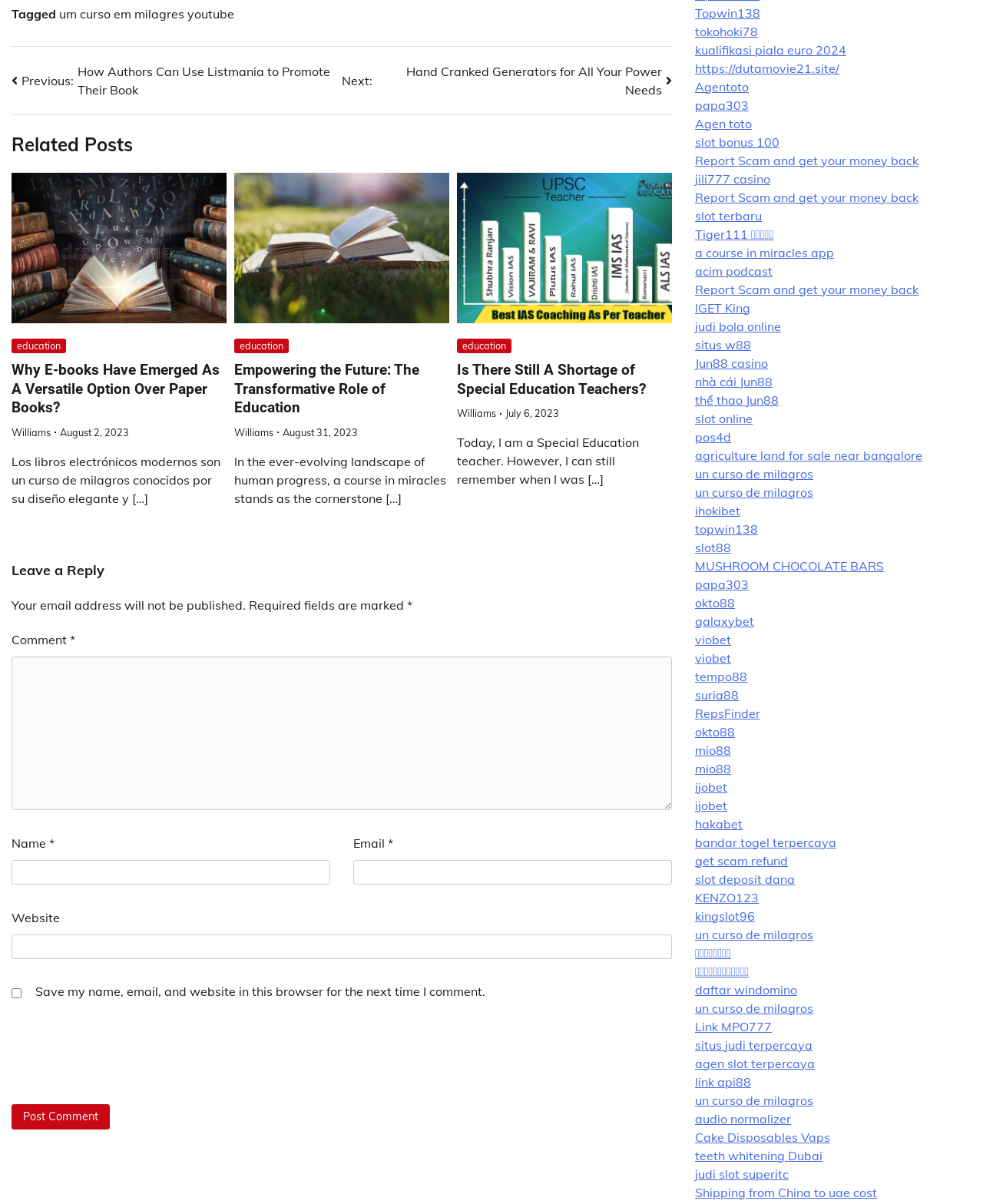Provide a brief response using a word or short phrase to this question:
What is the title of the first related post?

Why E-books Have Emerged As A Versatile Option Over Paper Books?